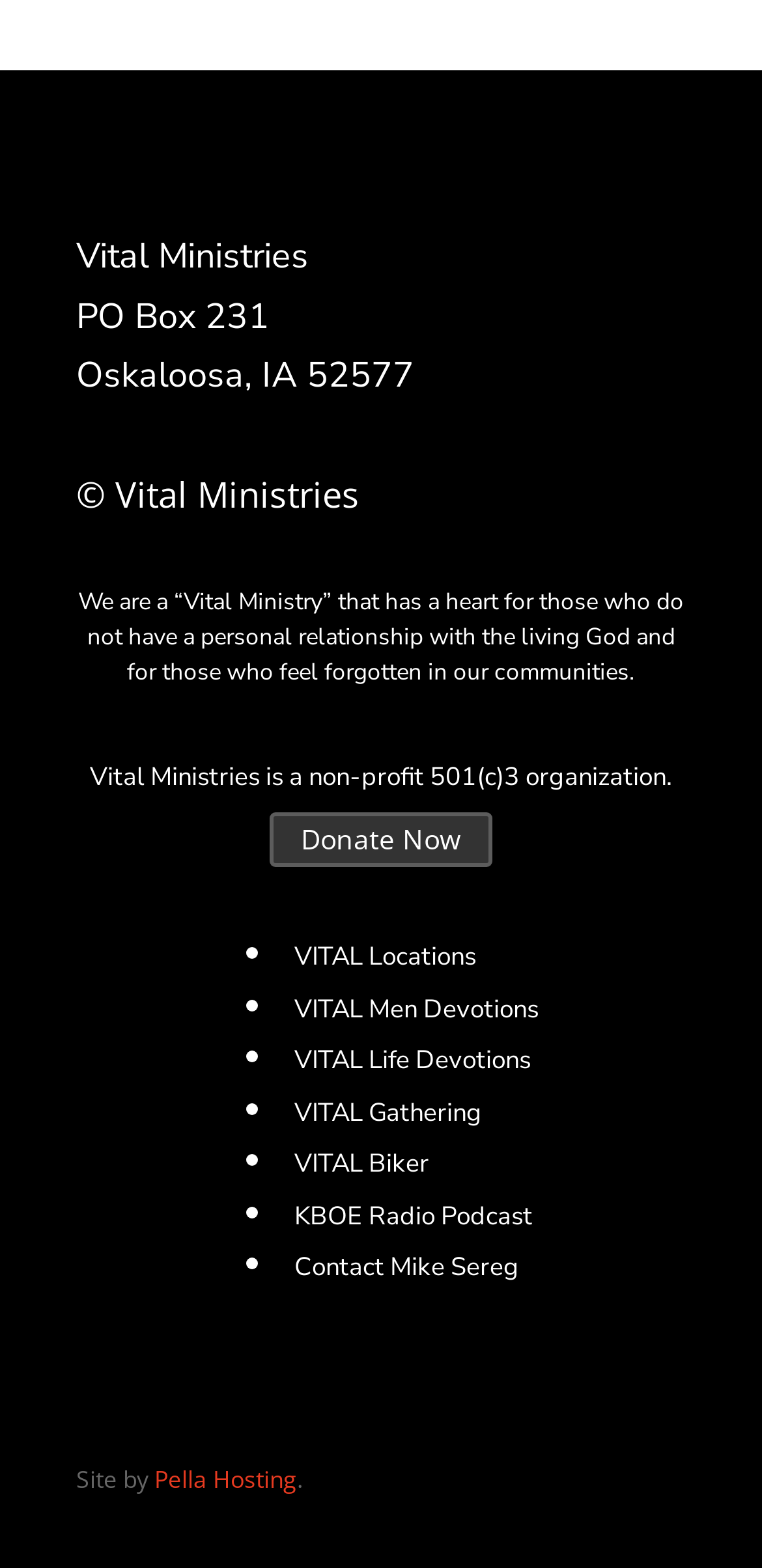Who designed the website?
Look at the image and answer the question using a single word or phrase.

Pella Hosting